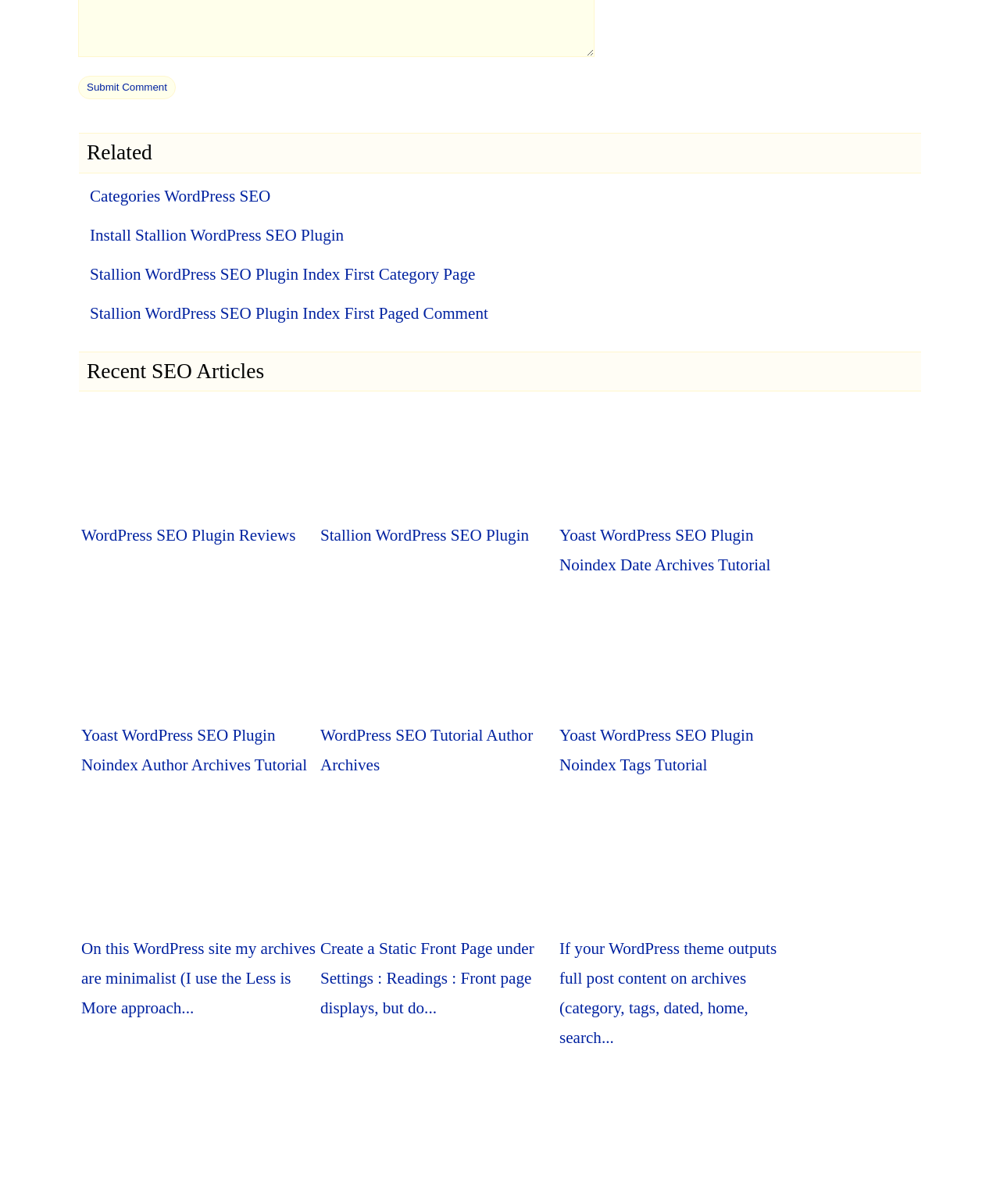What is the purpose of the images on the webpage?
Identify the answer in the screenshot and reply with a single word or phrase.

Illustrate links